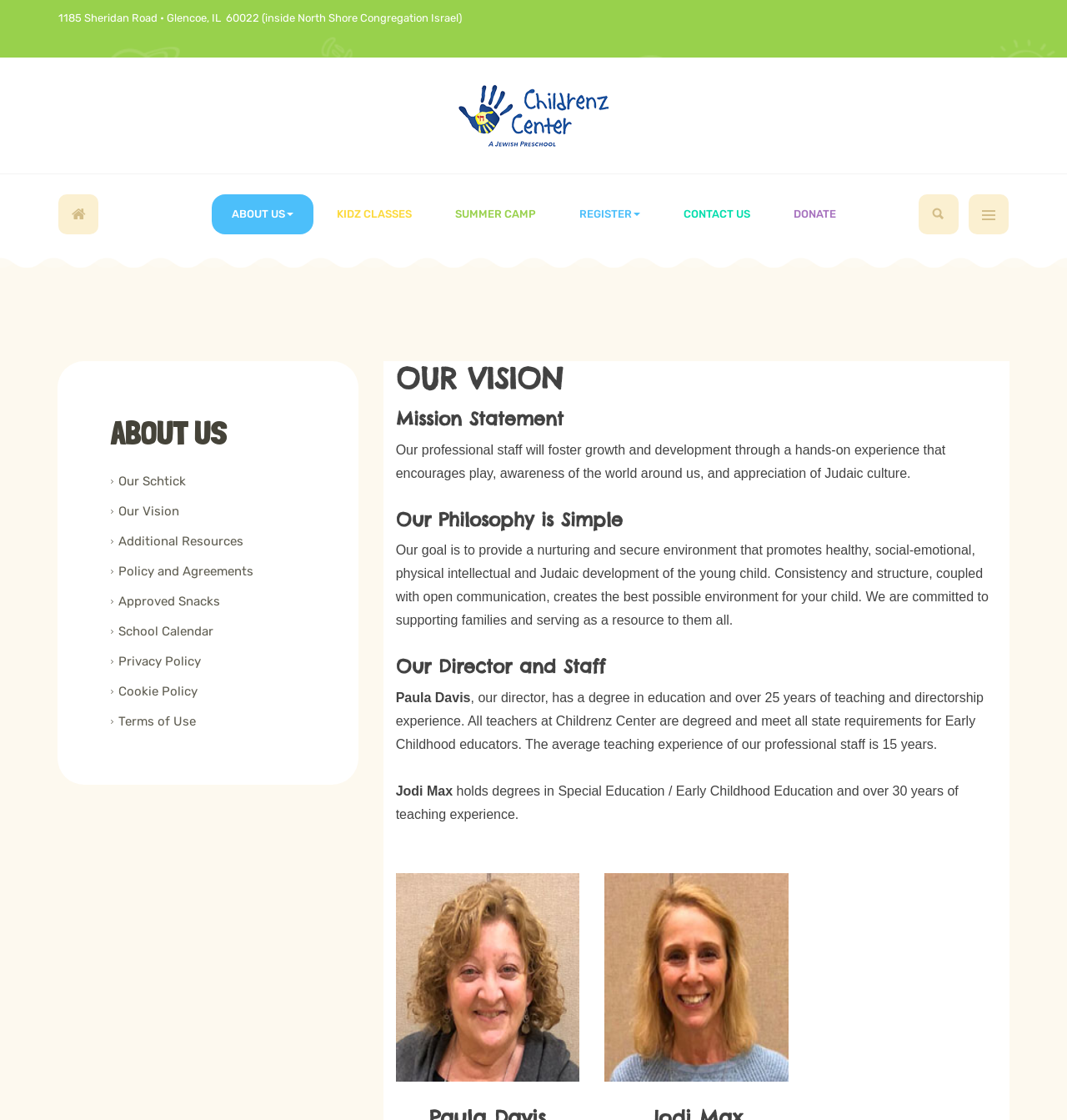Locate the UI element that matches the description School Calendar in the webpage screenshot. Return the bounding box coordinates in the format (top-left x, top-left y, bottom-right x, bottom-right y), with values ranging from 0 to 1.

[0.104, 0.555, 0.286, 0.572]